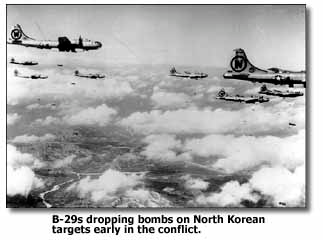Describe all the aspects of the image extensively.

The image depicts a squadron of B-29 bombers engaged in a bombing mission over North Korean targets during the early days of the Korean War. This historic moment captures the strategic use of the B-29 Superfortresses, which were a crucial asset for the United States Air Force during the conflict. The aircraft are shown flying in formation, with an expansive view of the clouds and landscape below, emphasizing the vastness of the operational theater. The caption at the bottom reads: "B-29s dropping bombs on North Korean targets early in the conflict," highlighting their role in delivering air support and conducting offensive operations during a pivotal time in military history.